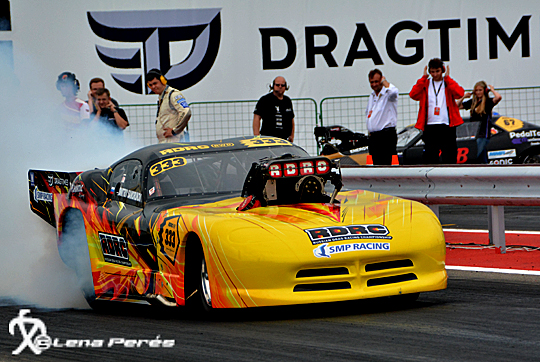Use a single word or phrase to answer the question:
What is the event's affiliation with?

drag racing culture